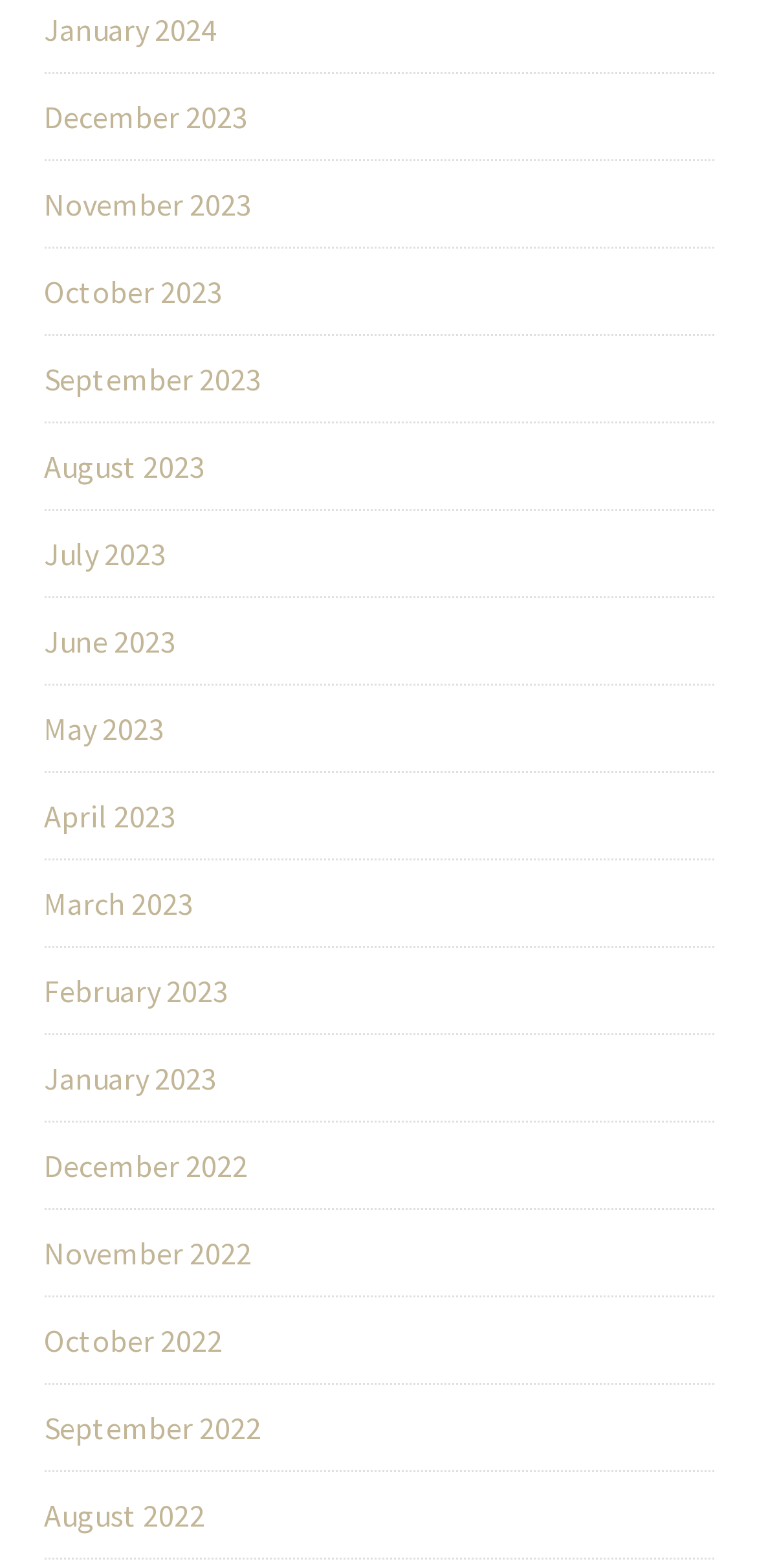What is the earliest month listed?
Using the image as a reference, answer the question with a short word or phrase.

December 2022